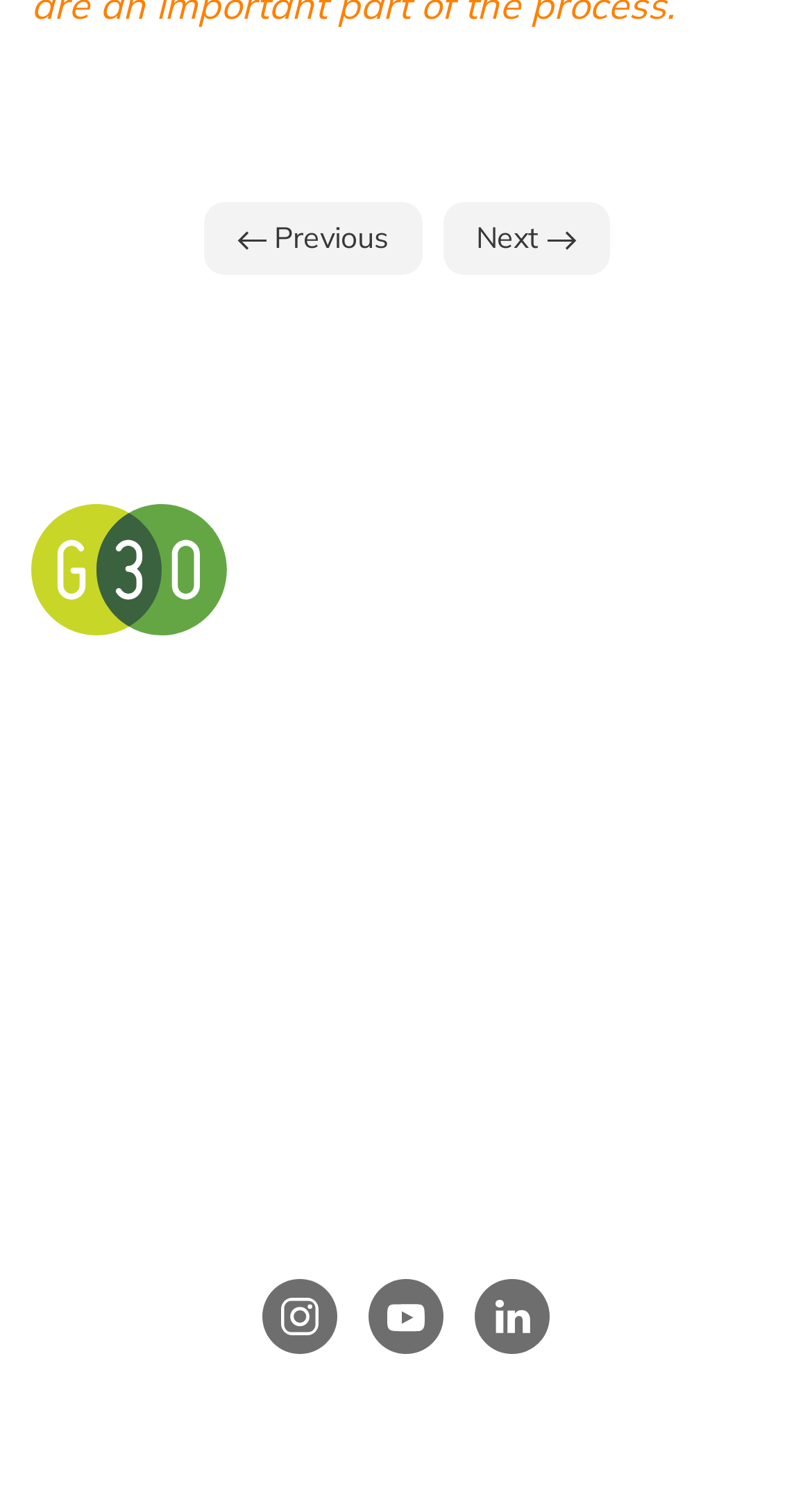Please determine the bounding box coordinates of the element to click on in order to accomplish the following task: "View photo gallery". Ensure the coordinates are four float numbers ranging from 0 to 1, i.e., [left, top, right, bottom].

[0.163, 0.604, 0.435, 0.639]